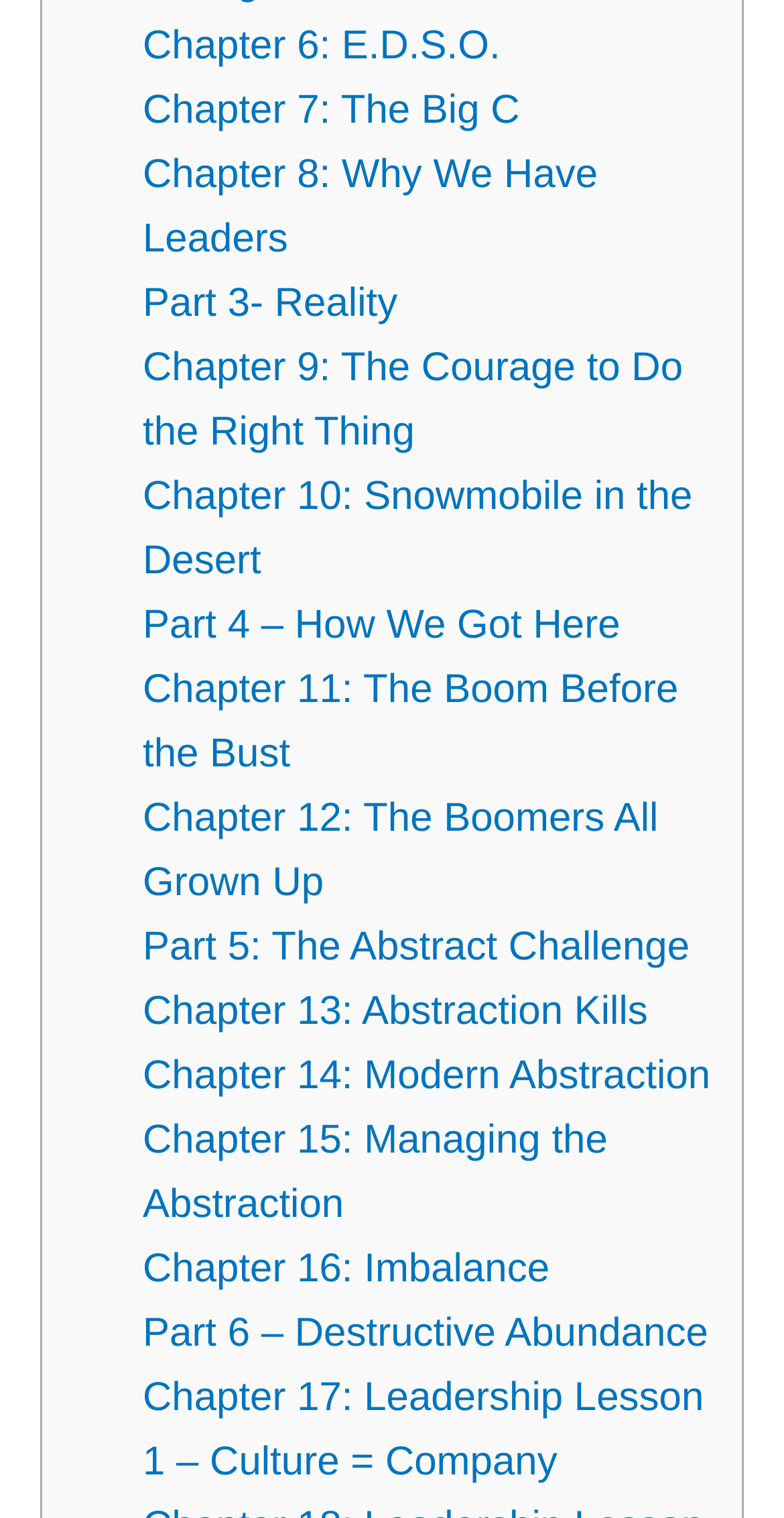What is the title of the first chapter?
Carefully analyze the image and provide a thorough answer to the question.

I examined the list of links on the webpage and found that the first chapter is labeled as 'Chapter 6: E.D.S.O.'.